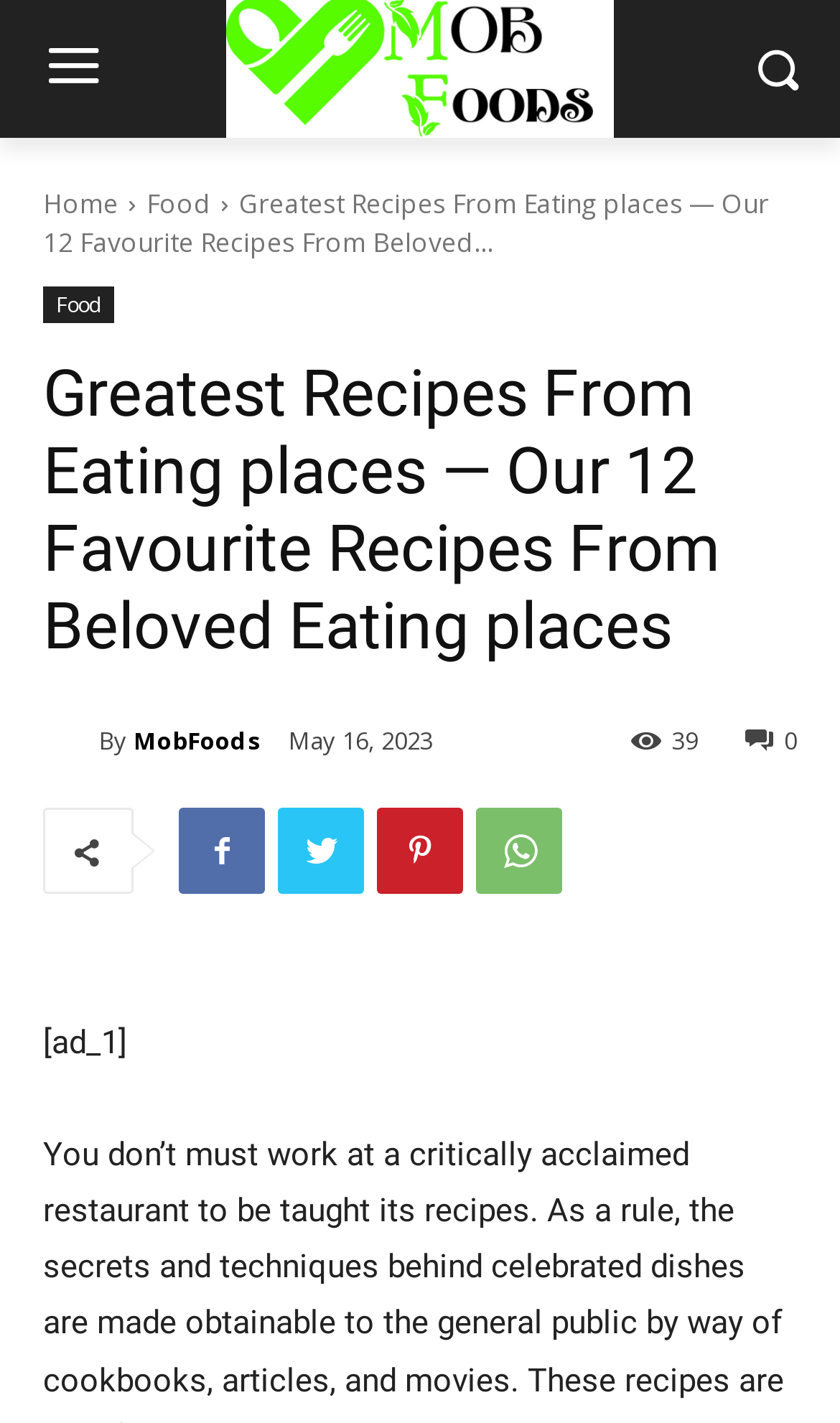Find the bounding box coordinates for the HTML element specified by: "Fast Result BD".

None